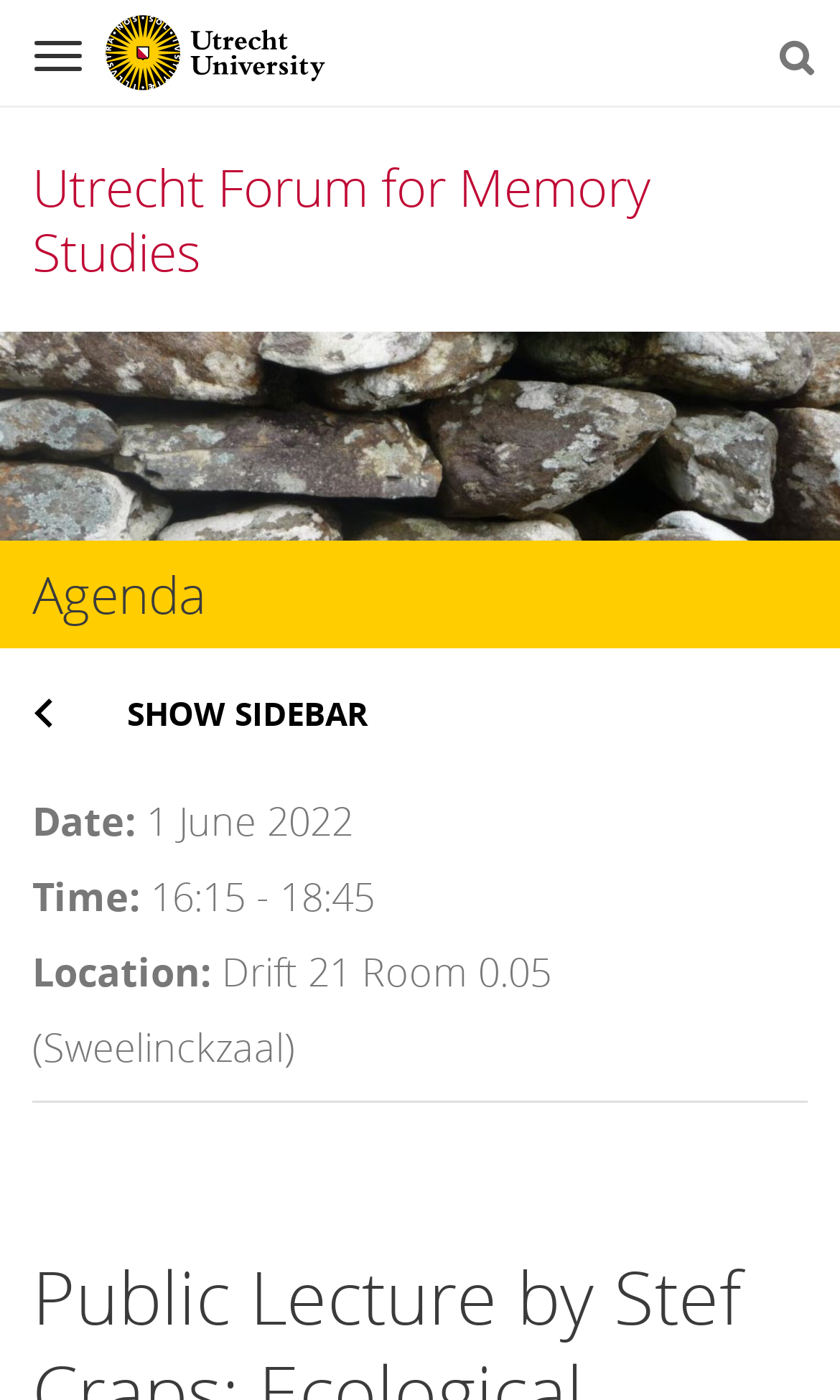Locate the primary headline on the webpage and provide its text.

Utrecht Forum for Memory Studies